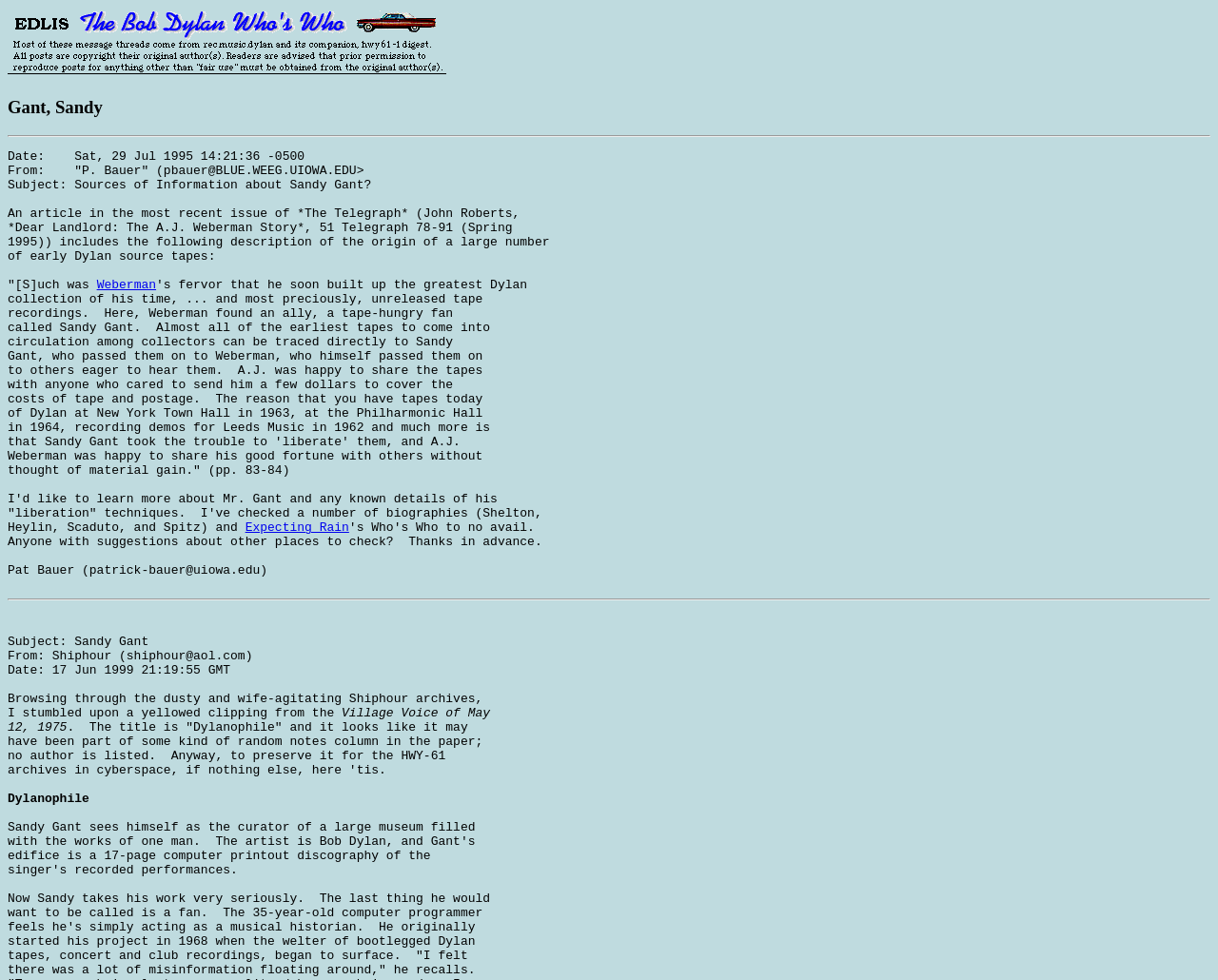What is the name of the publication mentioned?
Please look at the screenshot and answer using one word or phrase.

The Telegraph